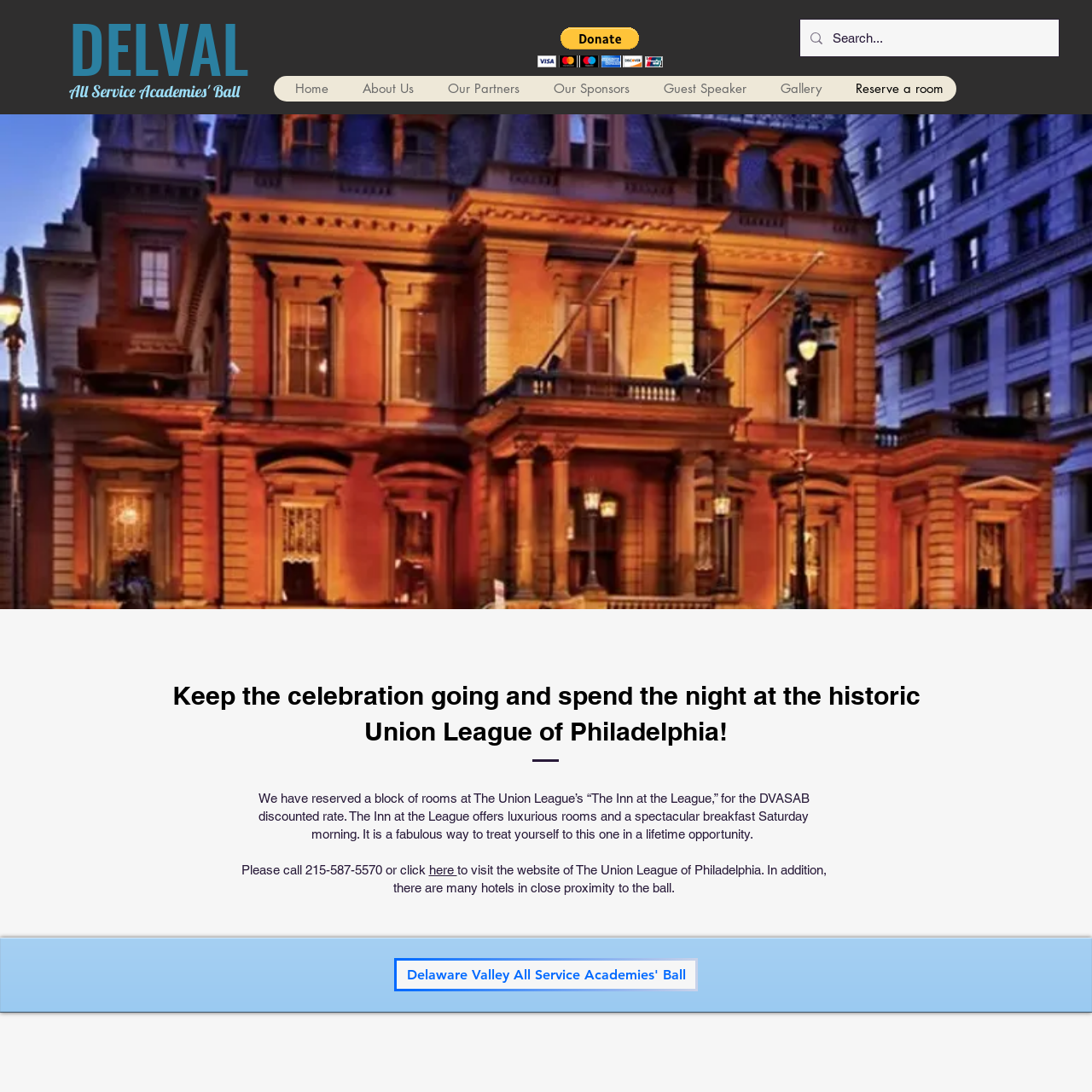Pinpoint the bounding box coordinates of the element to be clicked to execute the instruction: "Donate via PayPal".

[0.492, 0.025, 0.607, 0.062]